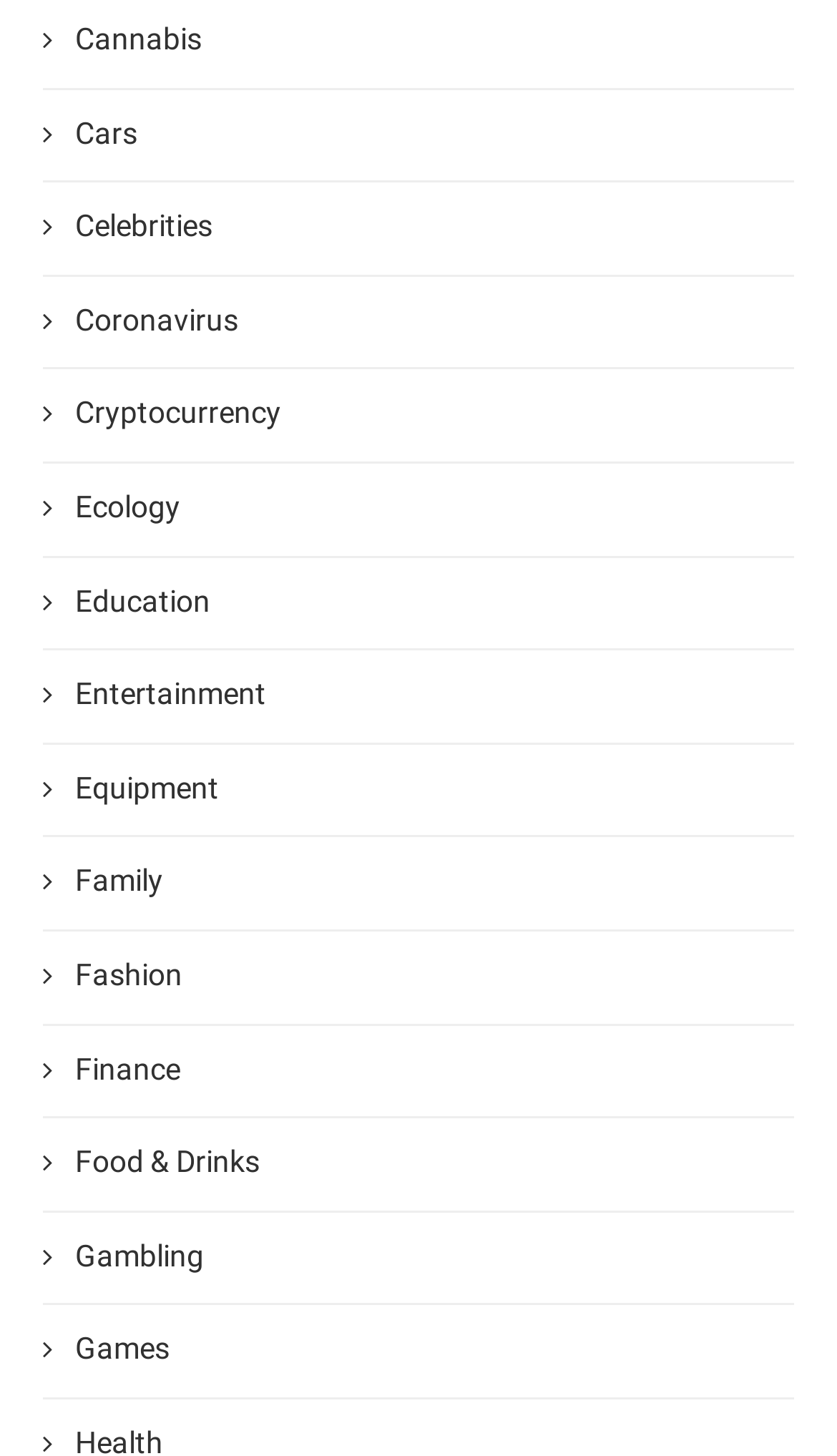Please answer the following question using a single word or phrase: 
What is the last category listed?

Games